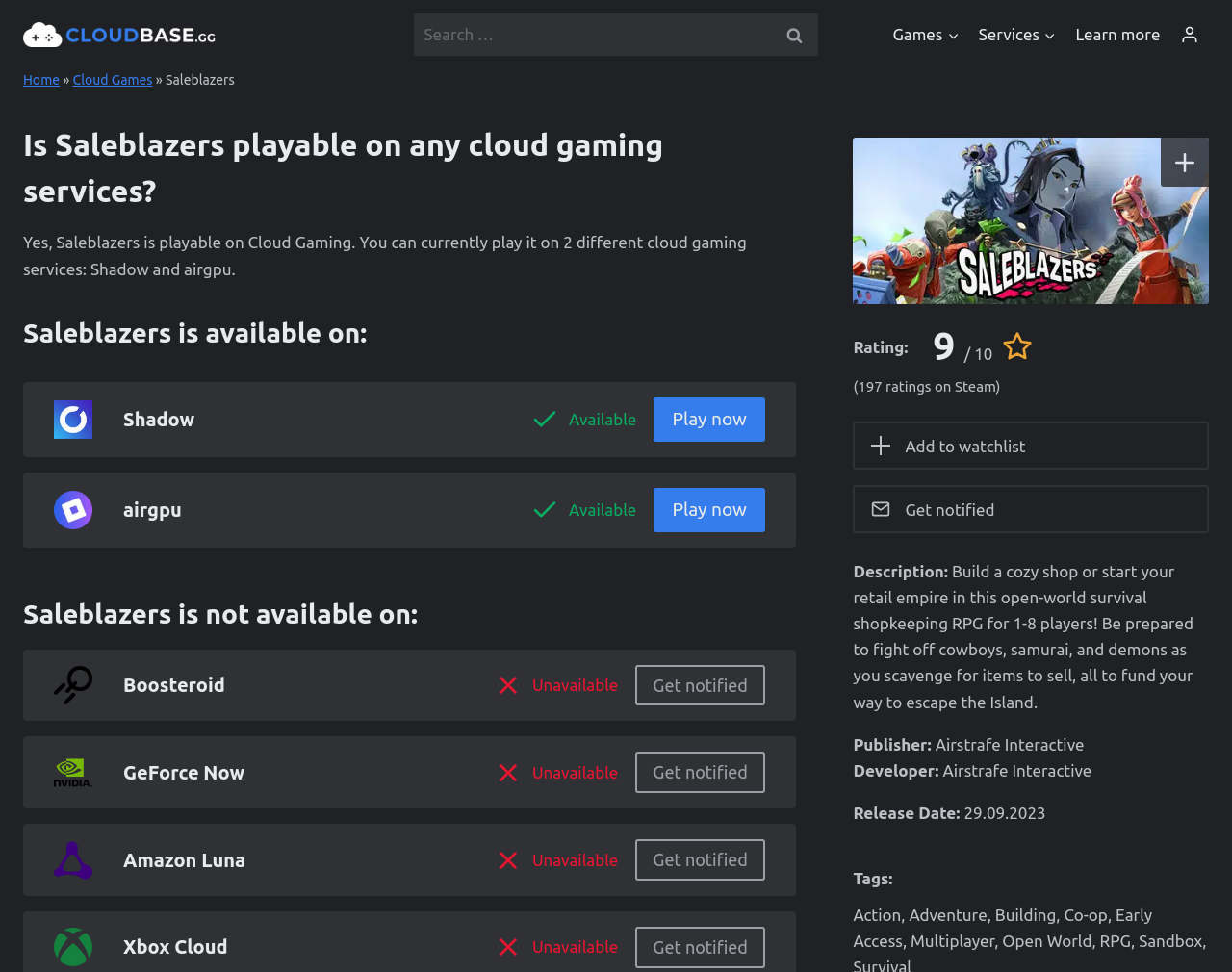From the webpage screenshot, identify the region described by Play now. Provide the bounding box coordinates as (top-left x, top-left y, bottom-right x, bottom-right y), with each value being a floating point number between 0 and 1.

[0.531, 0.409, 0.621, 0.454]